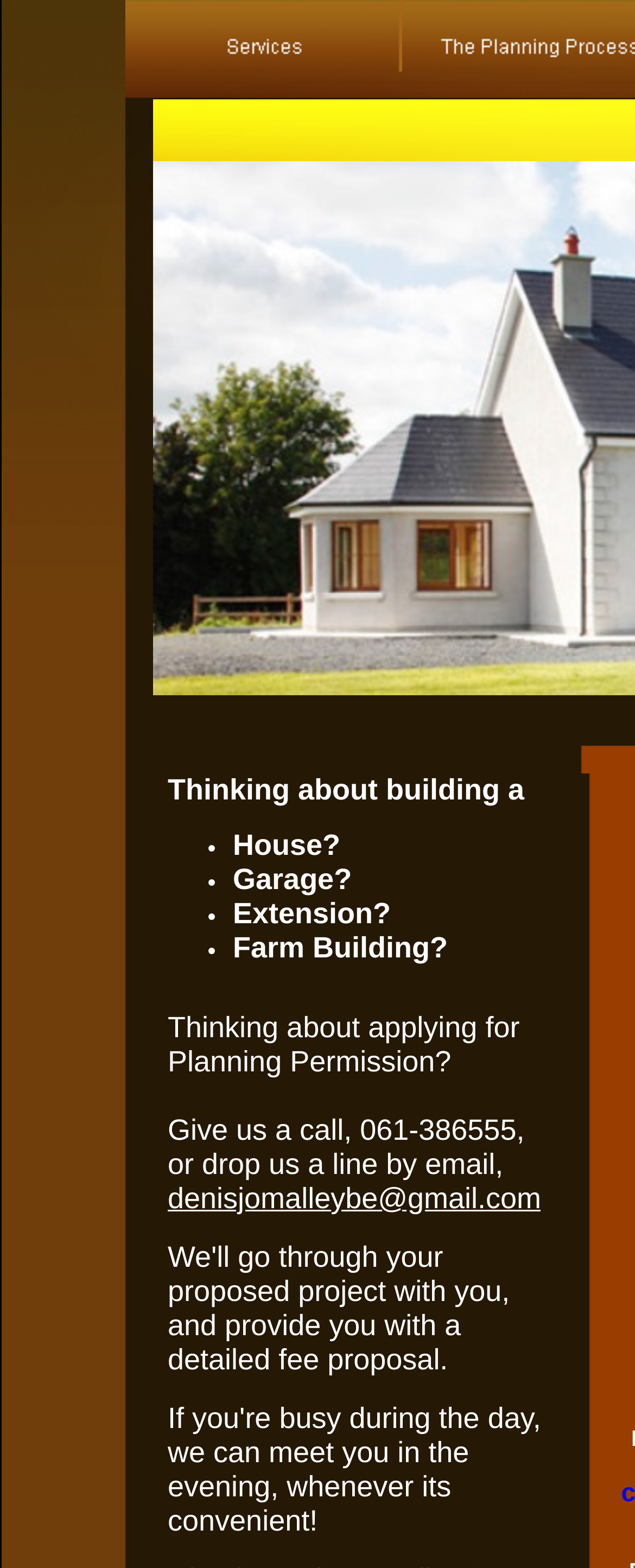Summarize the webpage comprehensively, mentioning all visible components.

The webpage appears to be a planning permission guidance page. At the top, there is a navigation section with a link on the right side. Below this, there is a section with three columns, where the left column is narrower than the other two. 

In the middle column, there is a list of items marked with bullet points, each accompanied by a brief description. The list includes "Extension?" and "Farm Building?", among others. 

Below this list, there is a prominent text block that reads "Thinking about applying for Planning Permission?" followed by a call-to-action, encouraging visitors to contact the organization via phone or email. The email address, "denisjomalleybe@gmail.com", is provided as a link.